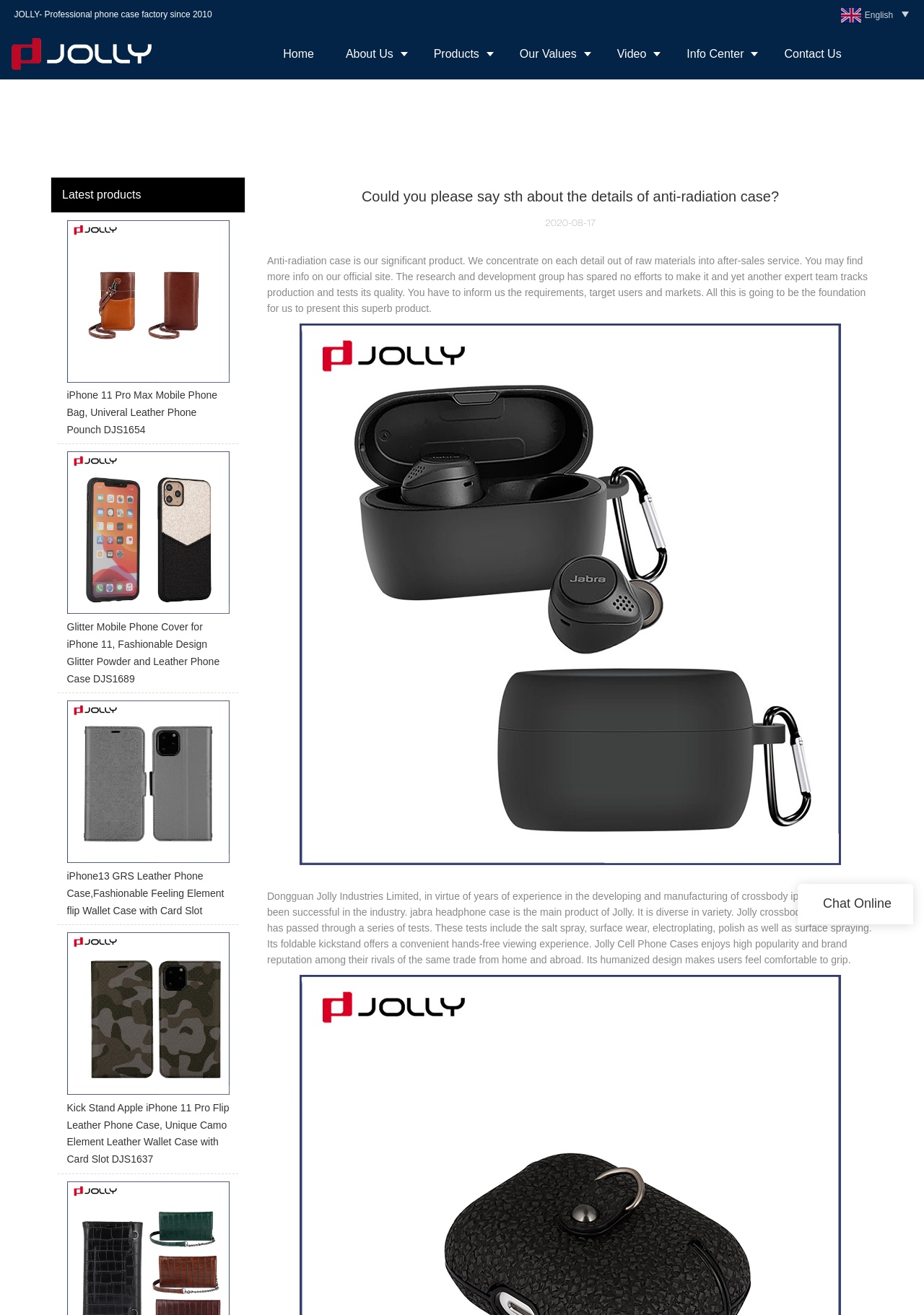Answer briefly with one word or phrase:
What is the main product of Jolly?

crossbody iphone case